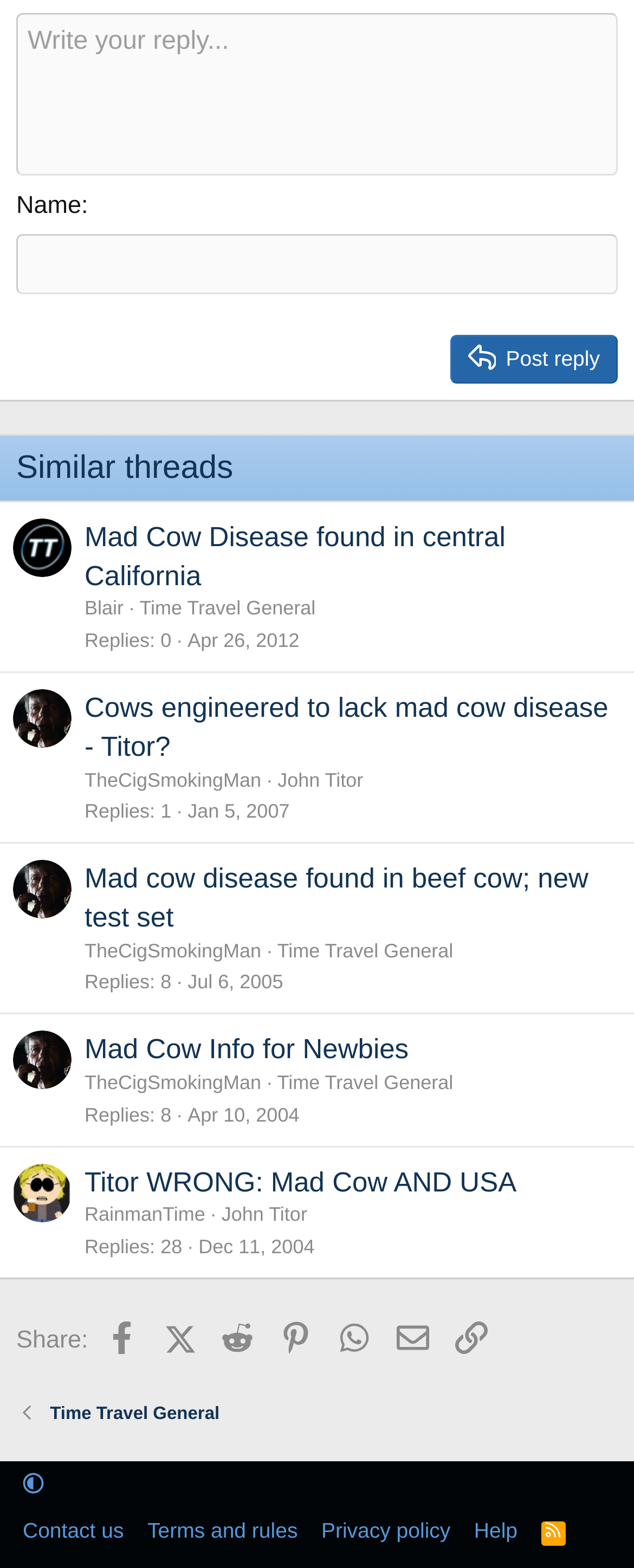Please find the bounding box for the UI component described as follows: "name="_xfUsername"".

[0.026, 0.149, 0.974, 0.187]